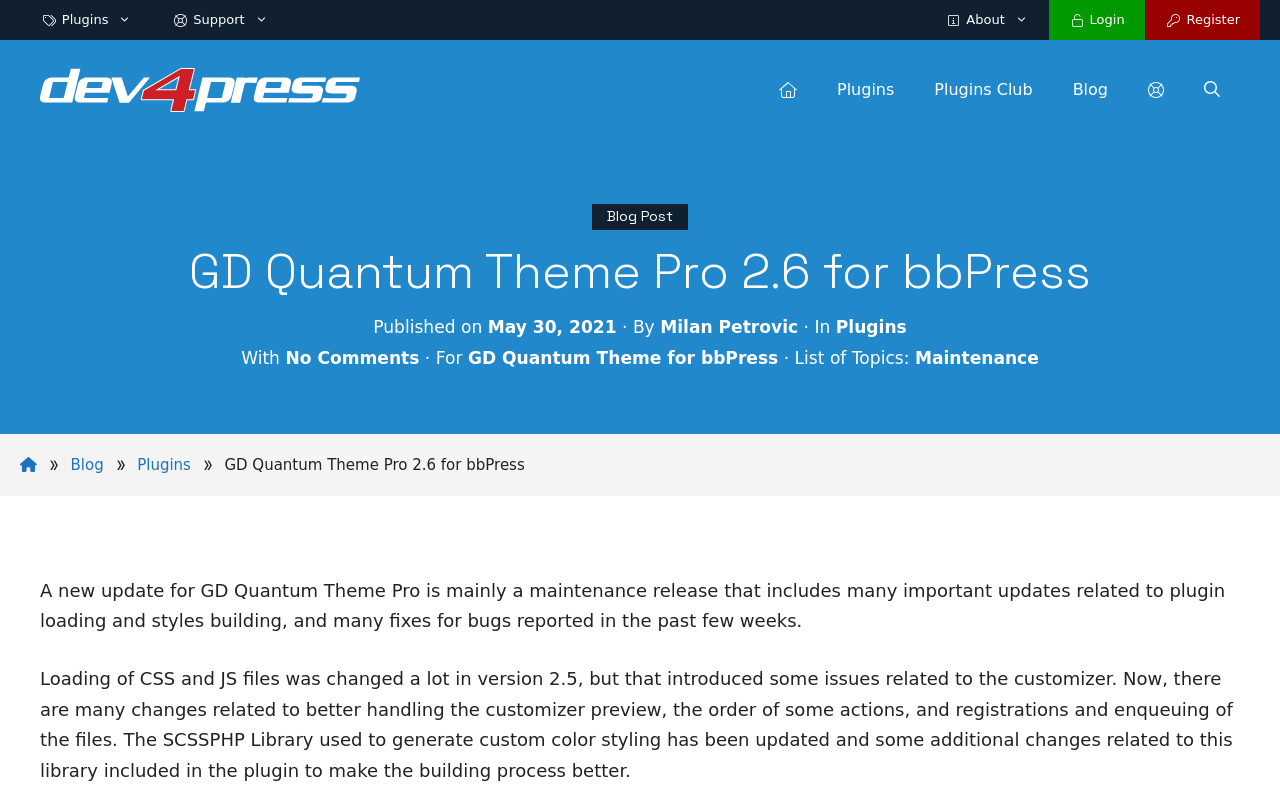Please identify the coordinates of the bounding box that should be clicked to fulfill this instruction: "Click on the 'GD Quantum Theme Pro 2.6 for bbPress' link".

[0.047, 0.299, 0.953, 0.371]